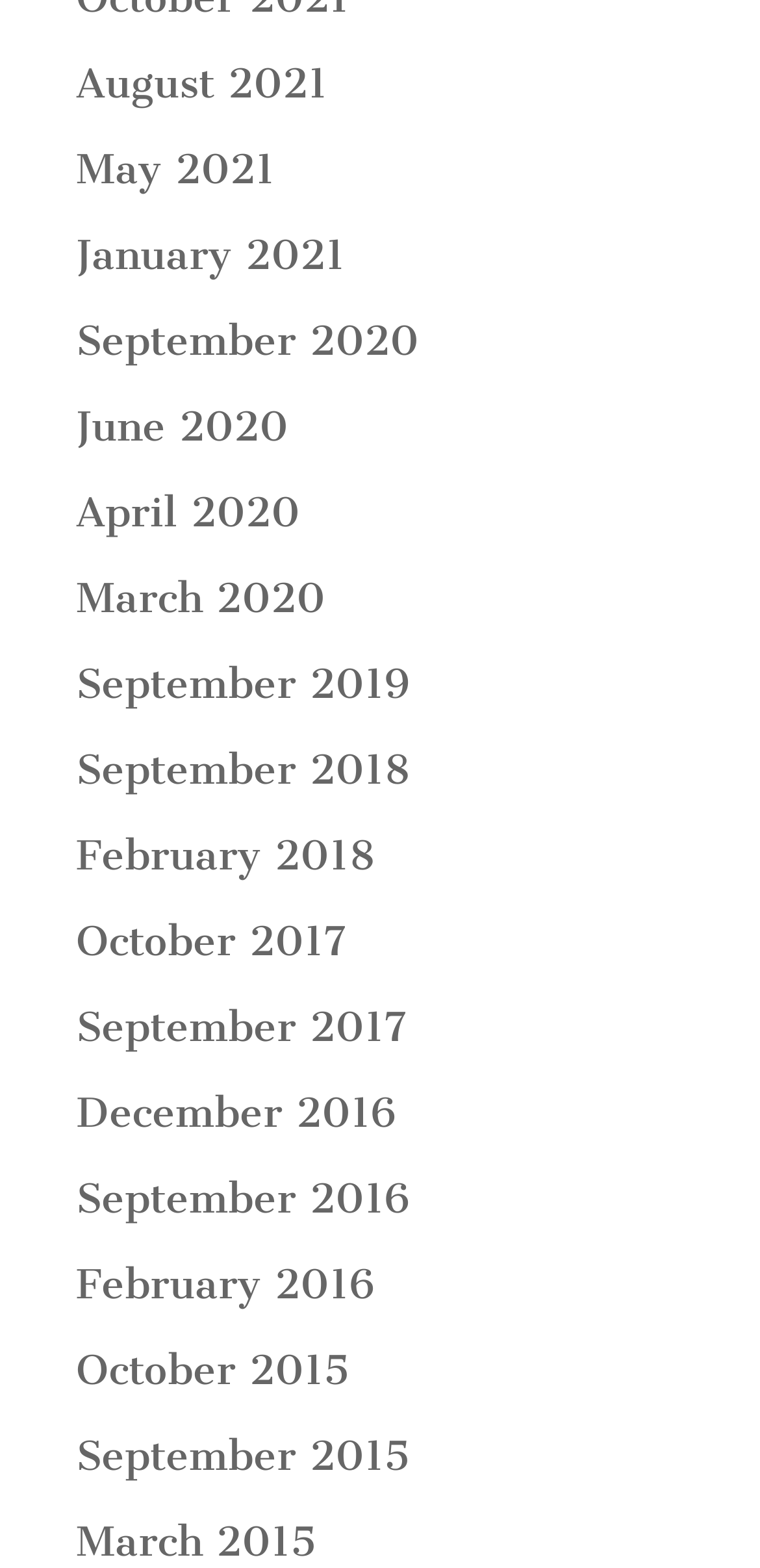Identify the bounding box coordinates of the specific part of the webpage to click to complete this instruction: "view August 2021".

[0.1, 0.037, 0.431, 0.068]